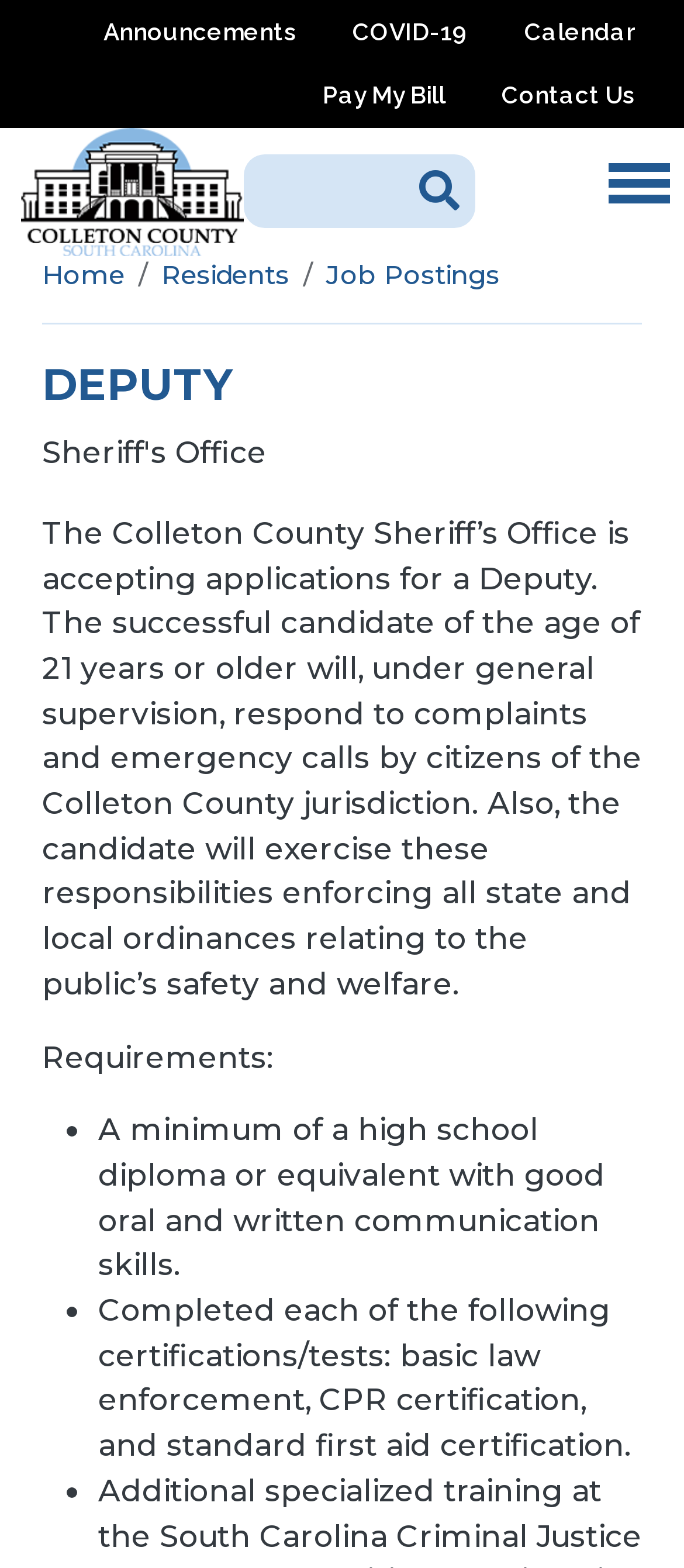Pinpoint the bounding box coordinates for the area that should be clicked to perform the following instruction: "Contact Us".

[0.692, 0.041, 0.969, 0.081]